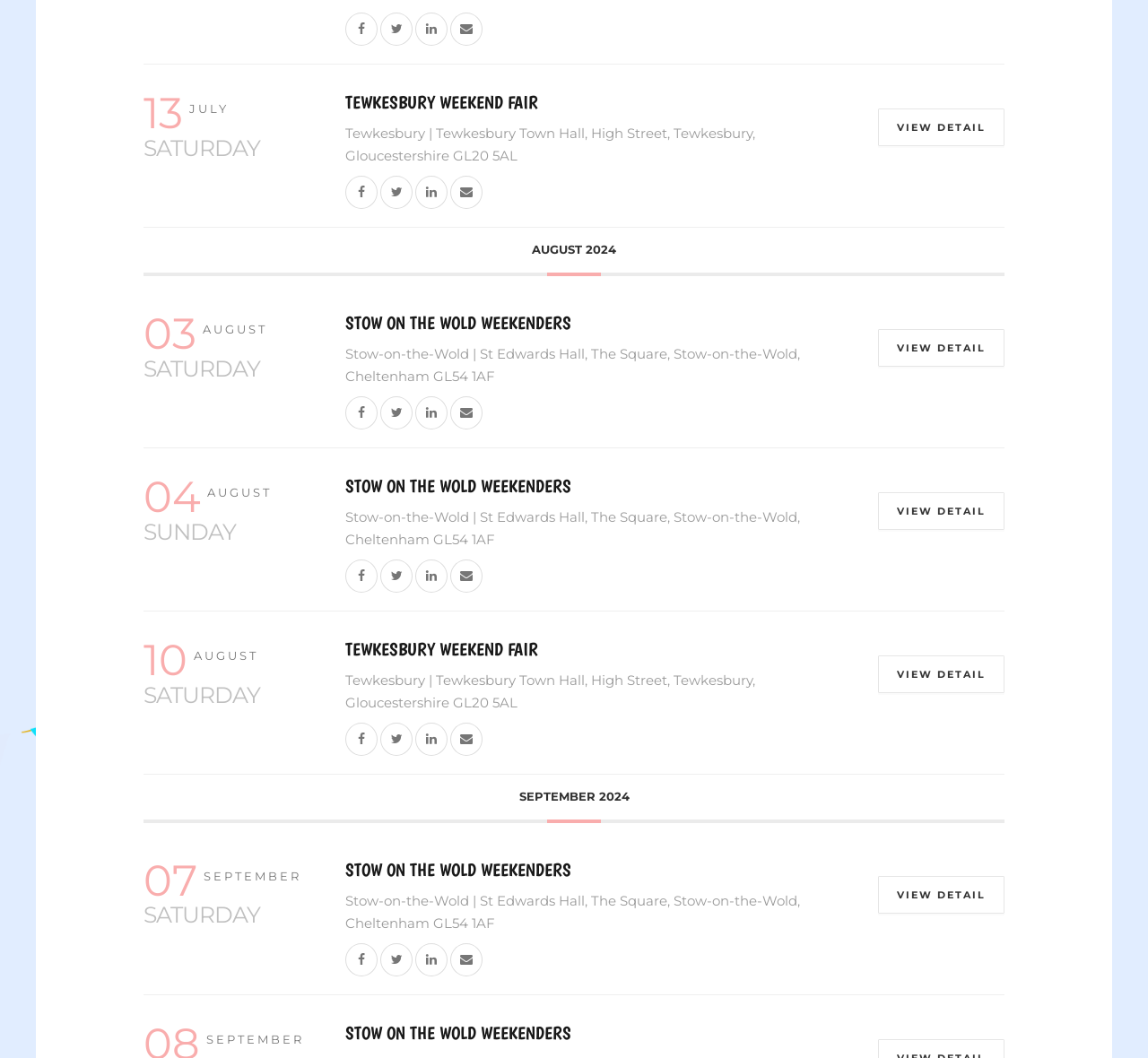Locate and provide the bounding box coordinates for the HTML element that matches this description: "title="Share on Facebook"".

[0.301, 0.896, 0.329, 0.915]